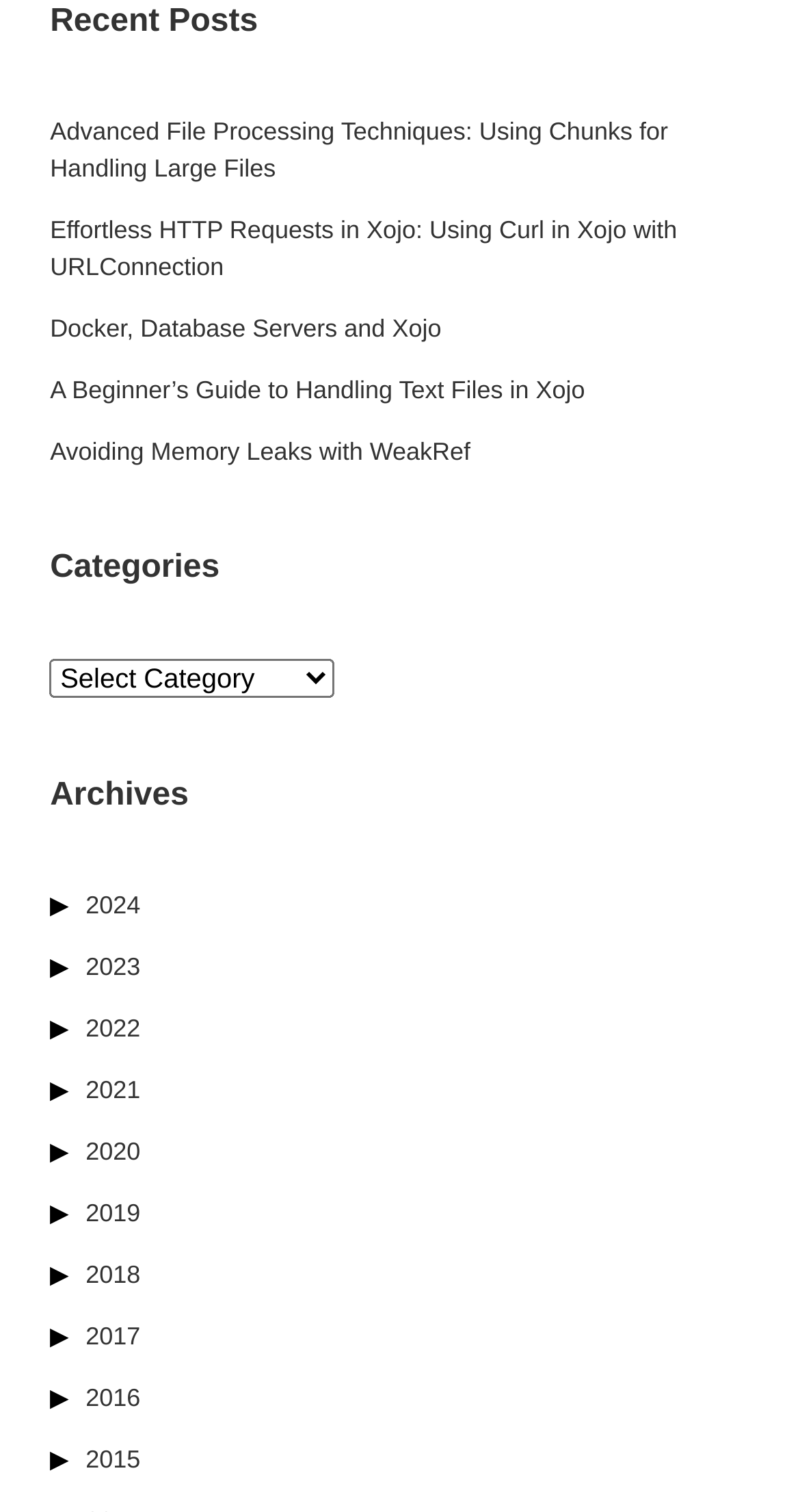Identify the bounding box coordinates for the element you need to click to achieve the following task: "Read about advanced file processing techniques". The coordinates must be four float values ranging from 0 to 1, formatted as [left, top, right, bottom].

[0.062, 0.078, 0.835, 0.121]